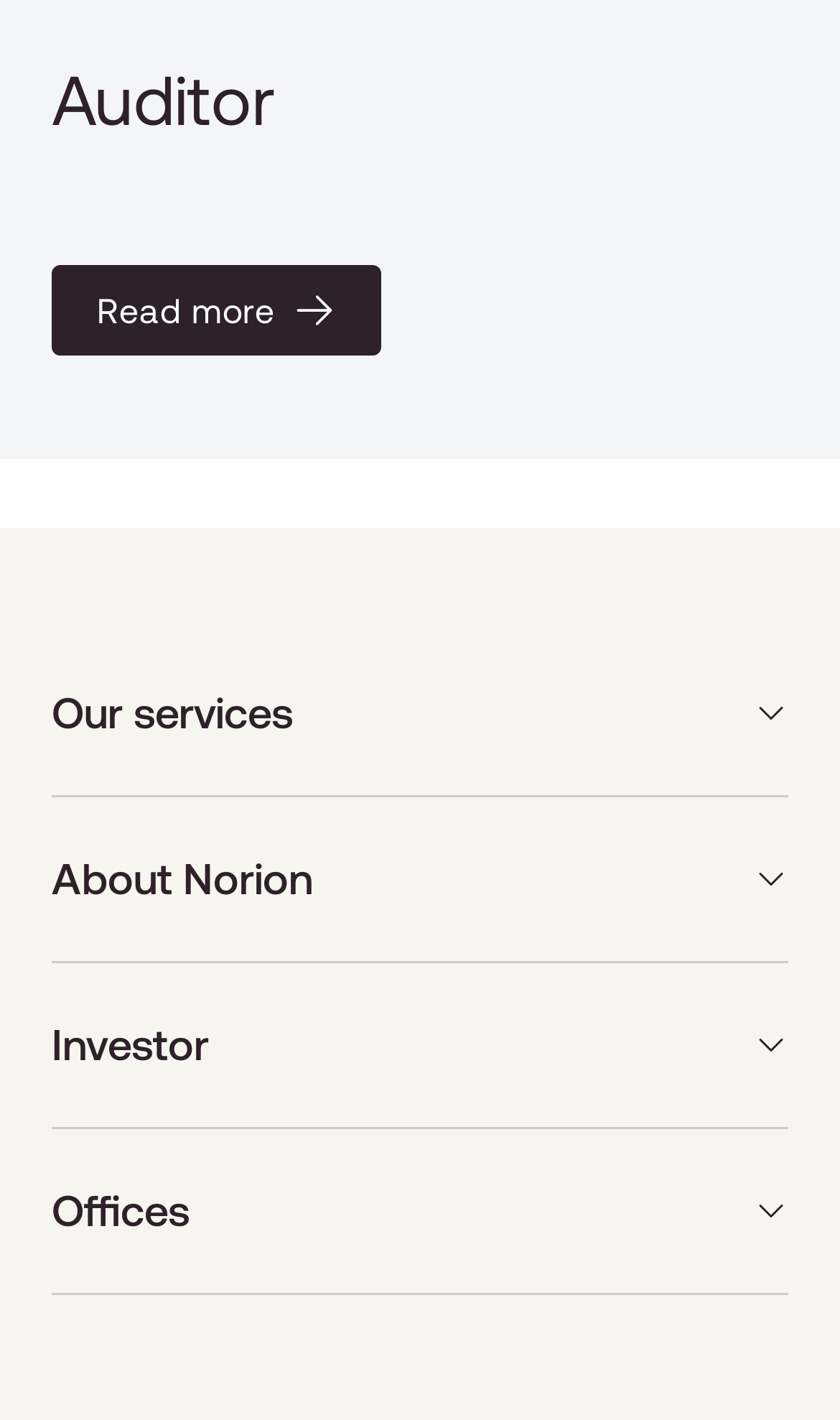Please respond to the question with a concise word or phrase:
What is the heading above the 'About Norion' button?

About Norion